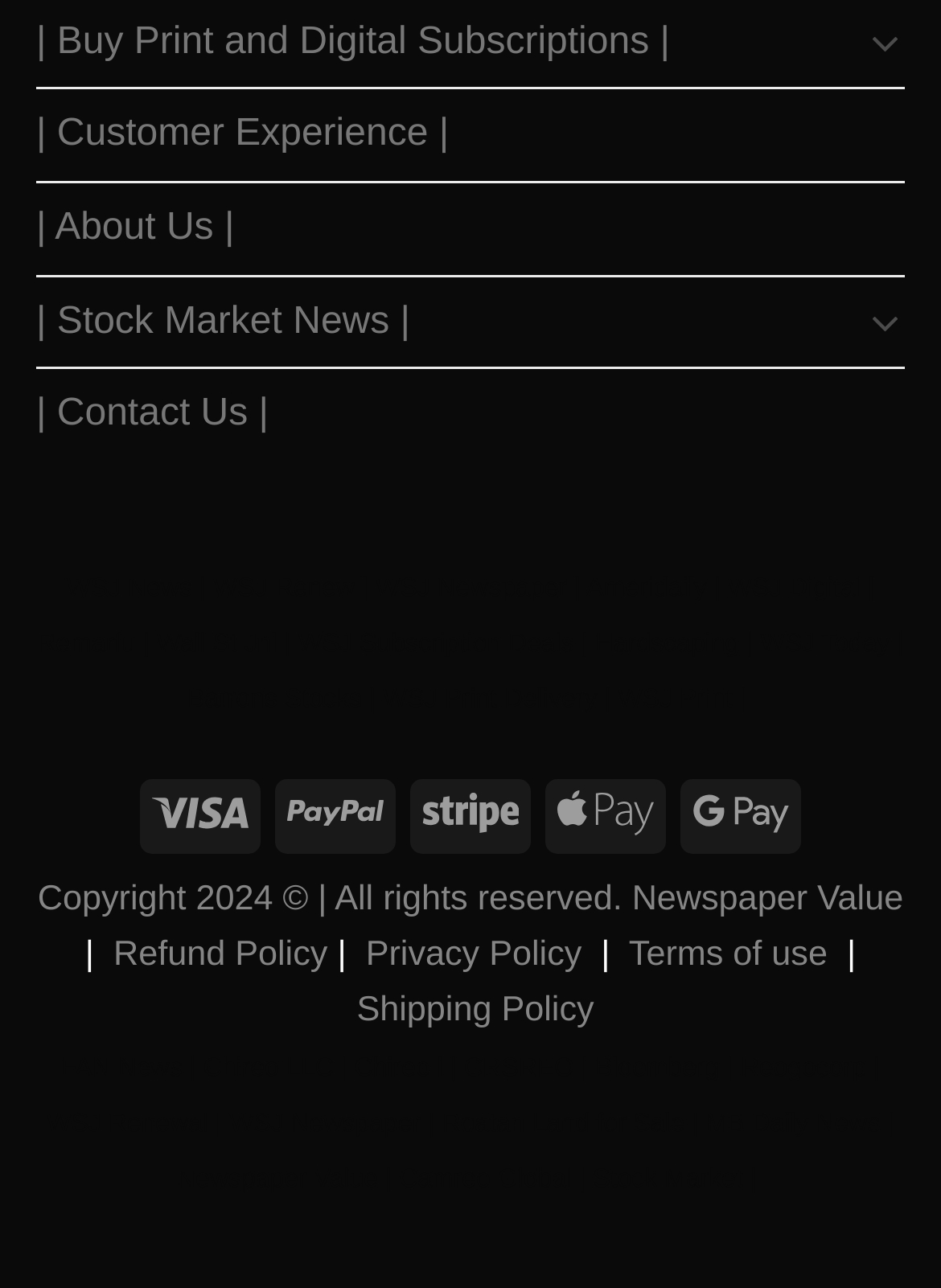Give the bounding box coordinates for the element described by: "| Contact Us |".

[0.038, 0.287, 0.285, 0.357]